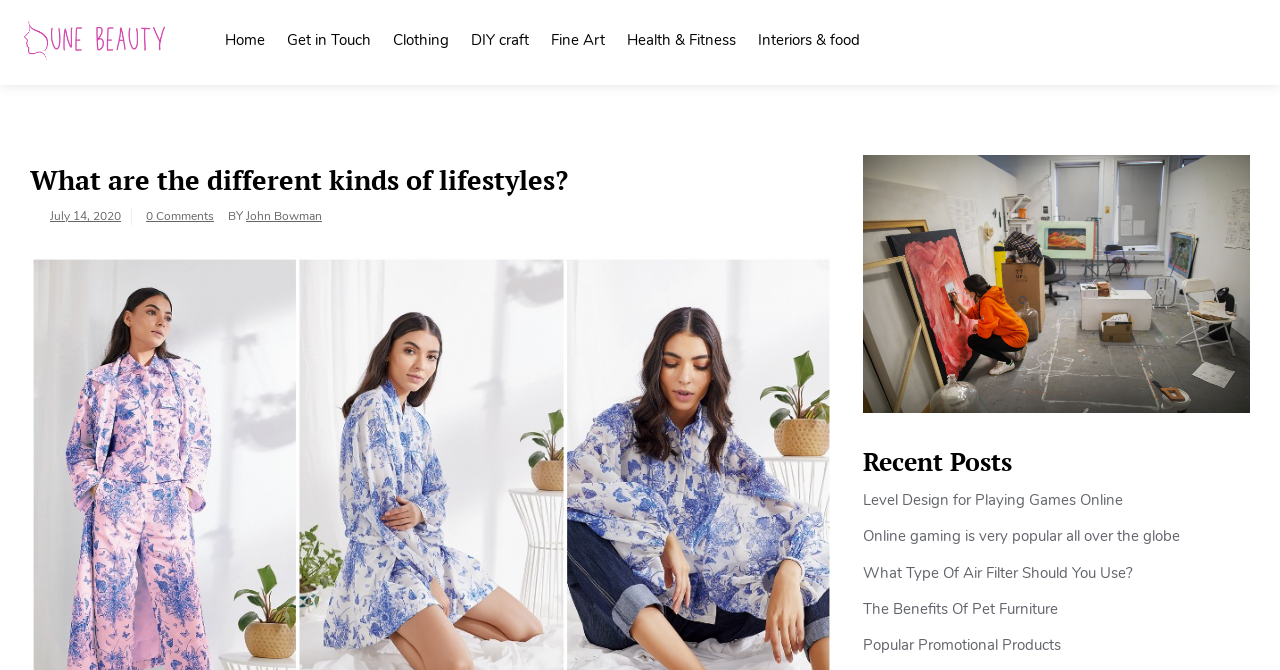Determine the bounding box coordinates of the clickable element necessary to fulfill the instruction: "Click on the 'ANA SAYFA' link". Provide the coordinates as four float numbers within the 0 to 1 range, i.e., [left, top, right, bottom].

None